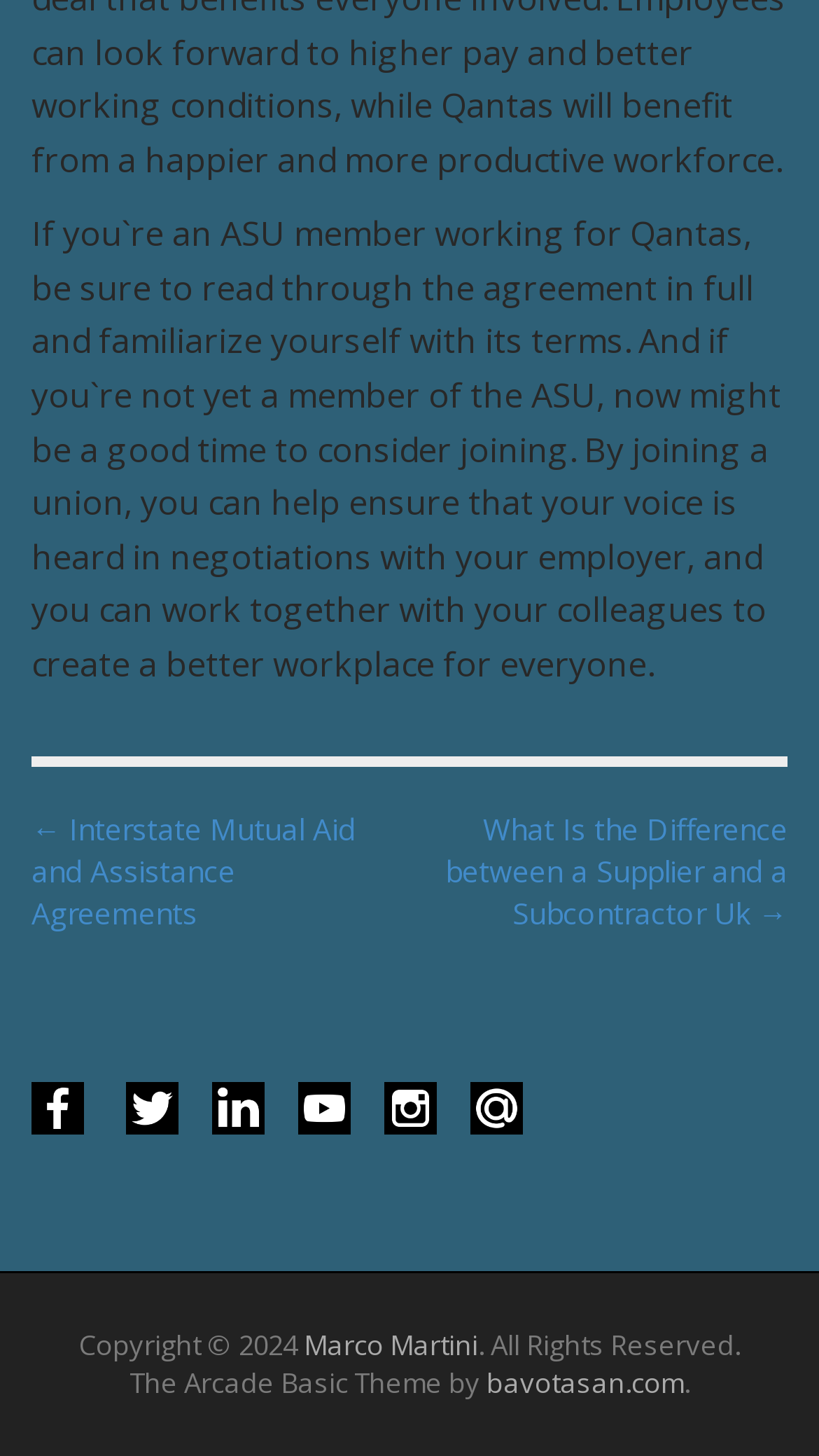How many navigation links are present?
Please ensure your answer to the question is detailed and covers all necessary aspects.

The webpage has two navigation links, '← Interstate Mutual Aid and Assistance Agreements' and 'What Is the Difference between a Supplier and a Subcontractor Uk →', so there are 2 navigation links present.